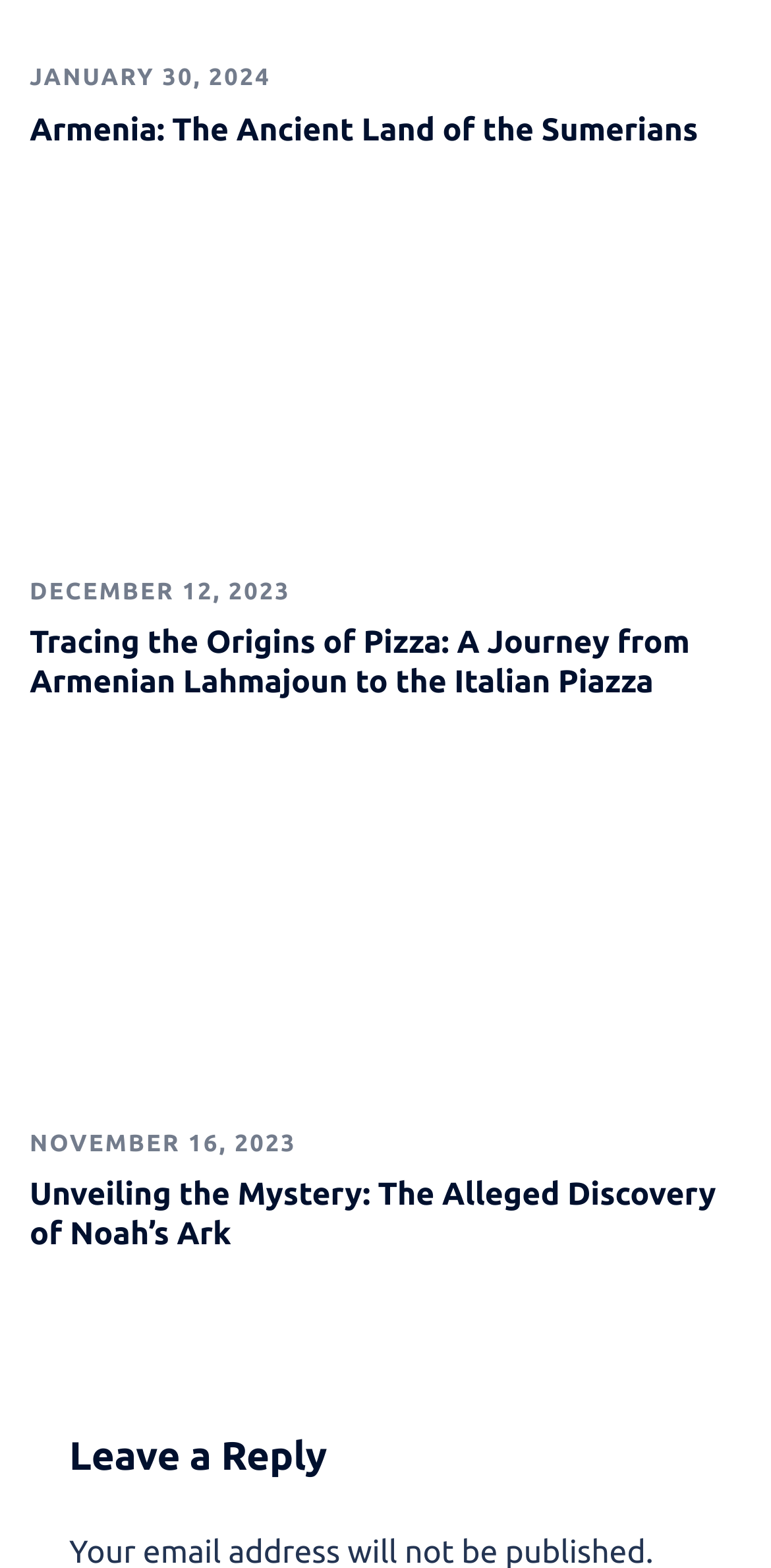Identify the bounding box coordinates for the element that needs to be clicked to fulfill this instruction: "View Tracing the Origins of Pizza: A Journey from Armenian Lahmajoun to the Italian Piazza". Provide the coordinates in the format of four float numbers between 0 and 1: [left, top, right, bottom].

[0.038, 0.211, 0.962, 0.234]